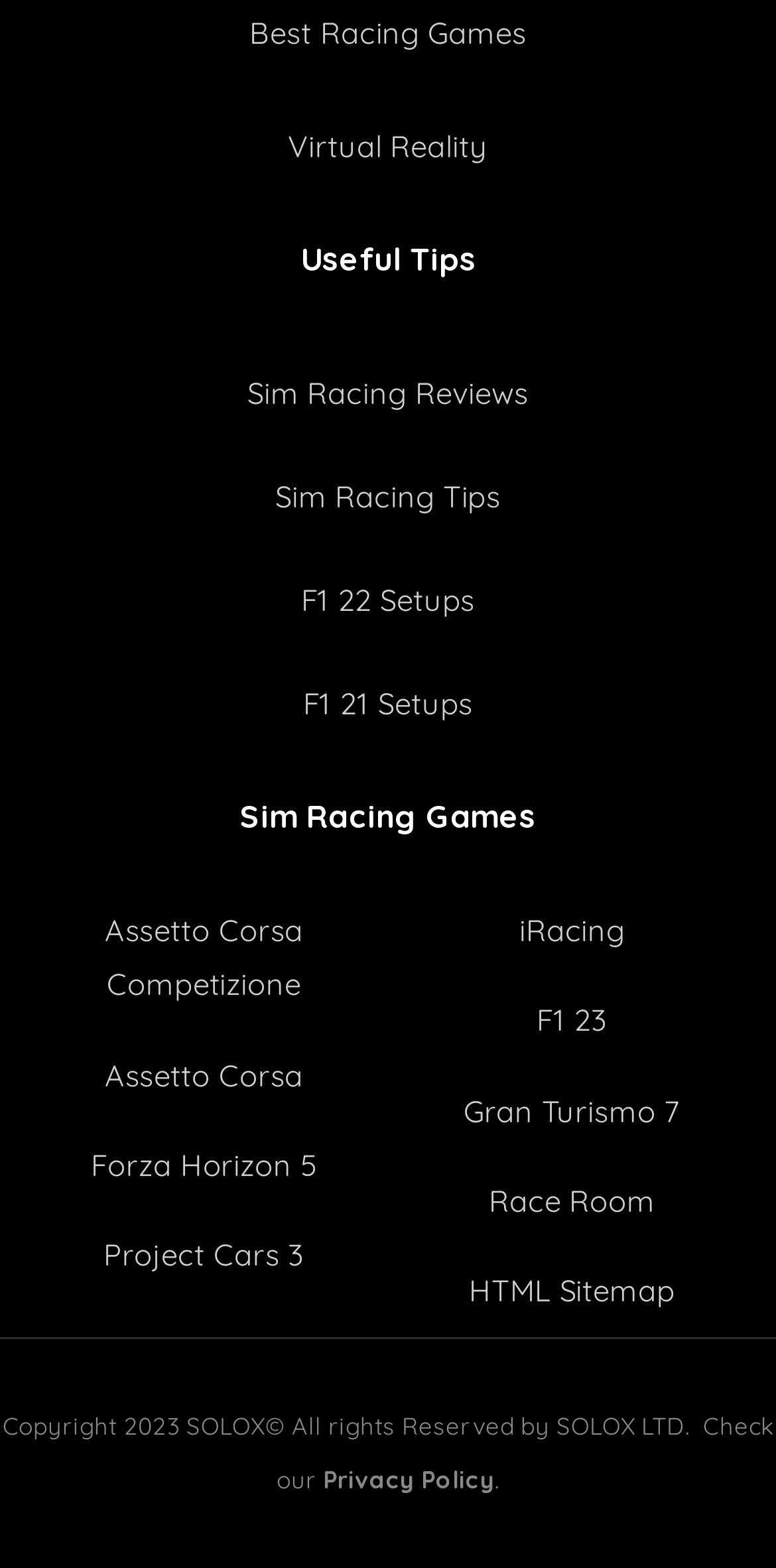Specify the bounding box coordinates (top-left x, top-left y, bottom-right x, bottom-right y) of the UI element in the screenshot that matches this description: HTML Sitemap

[0.5, 0.805, 0.974, 0.84]